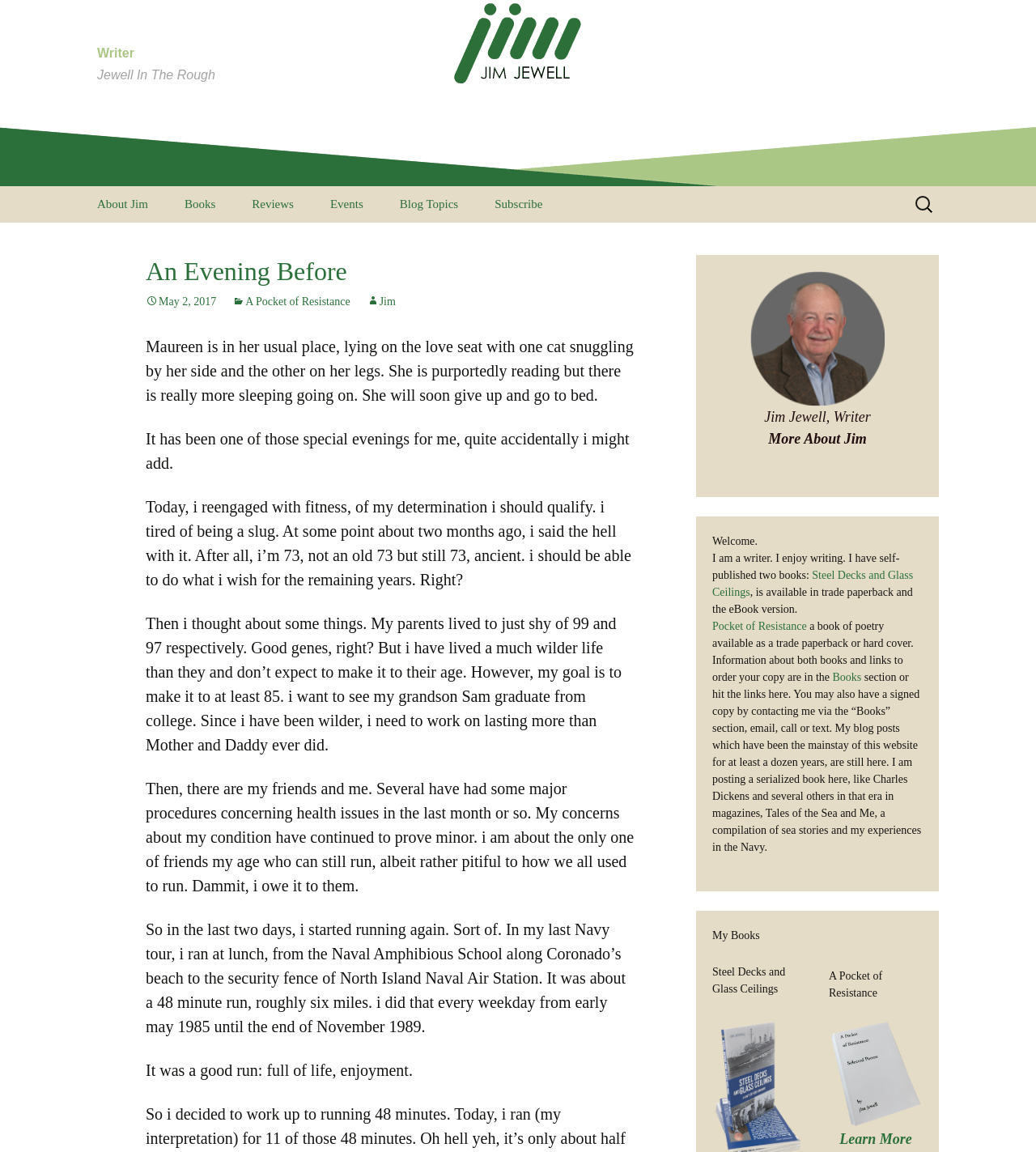Pinpoint the bounding box coordinates of the element you need to click to execute the following instruction: "Subscribe to the blog". The bounding box should be represented by four float numbers between 0 and 1, in the format [left, top, right, bottom].

[0.462, 0.162, 0.539, 0.193]